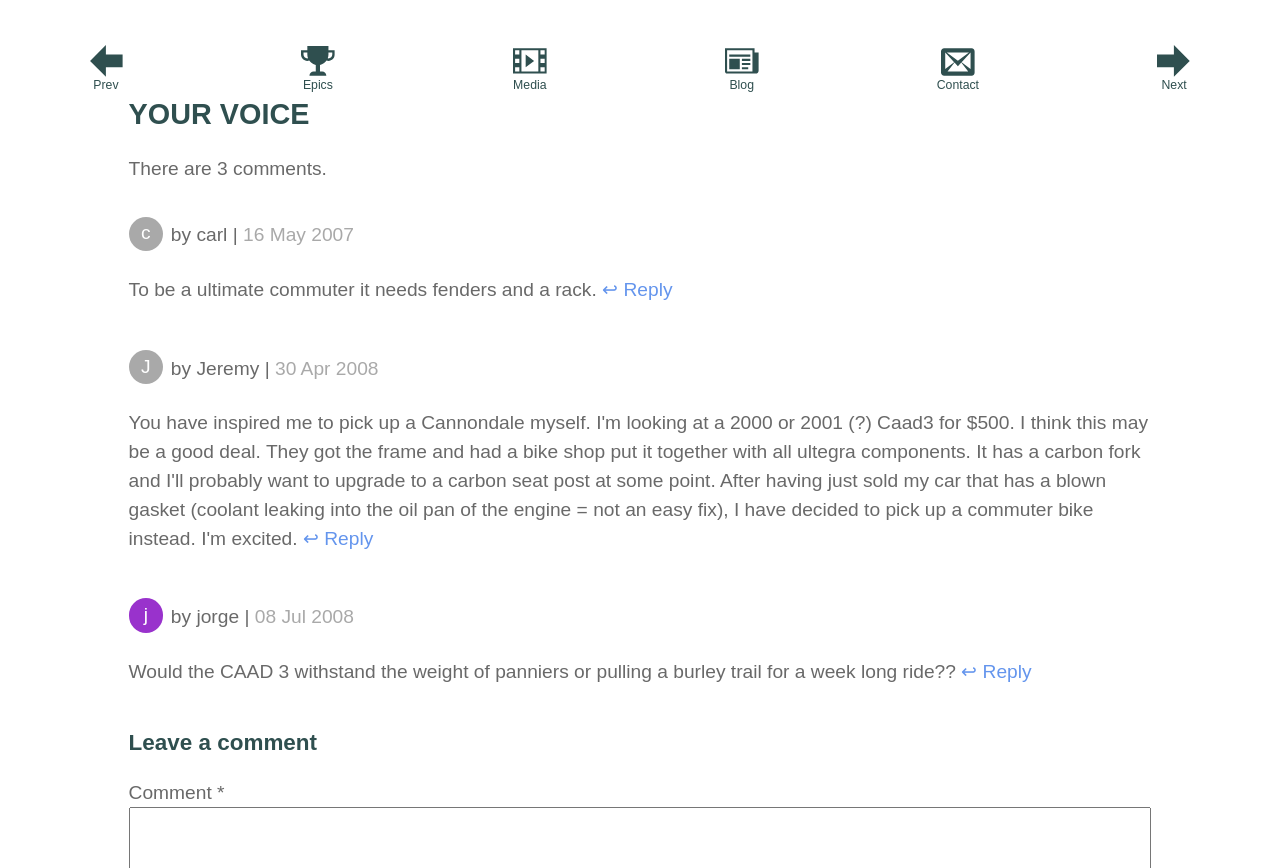Can you look at the image and give a comprehensive answer to the question:
What is the date of the first comment?

The date of the first comment is 16 May 2007, which is indicated by the time element with the text '16 May 2007' inside the first article element on the webpage.